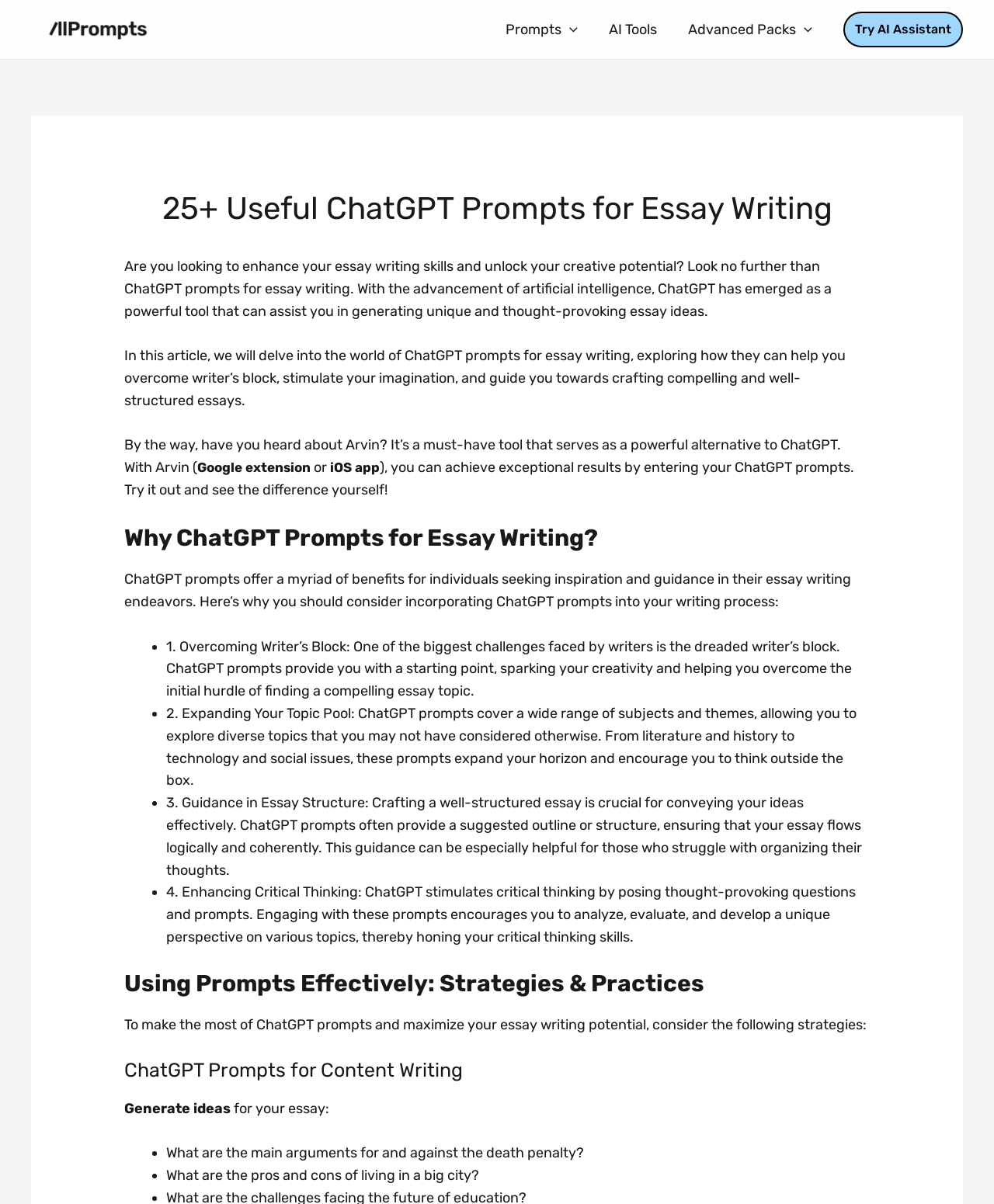What is Arvin?
Using the visual information, reply with a single word or short phrase.

A tool alternative to ChatGPT